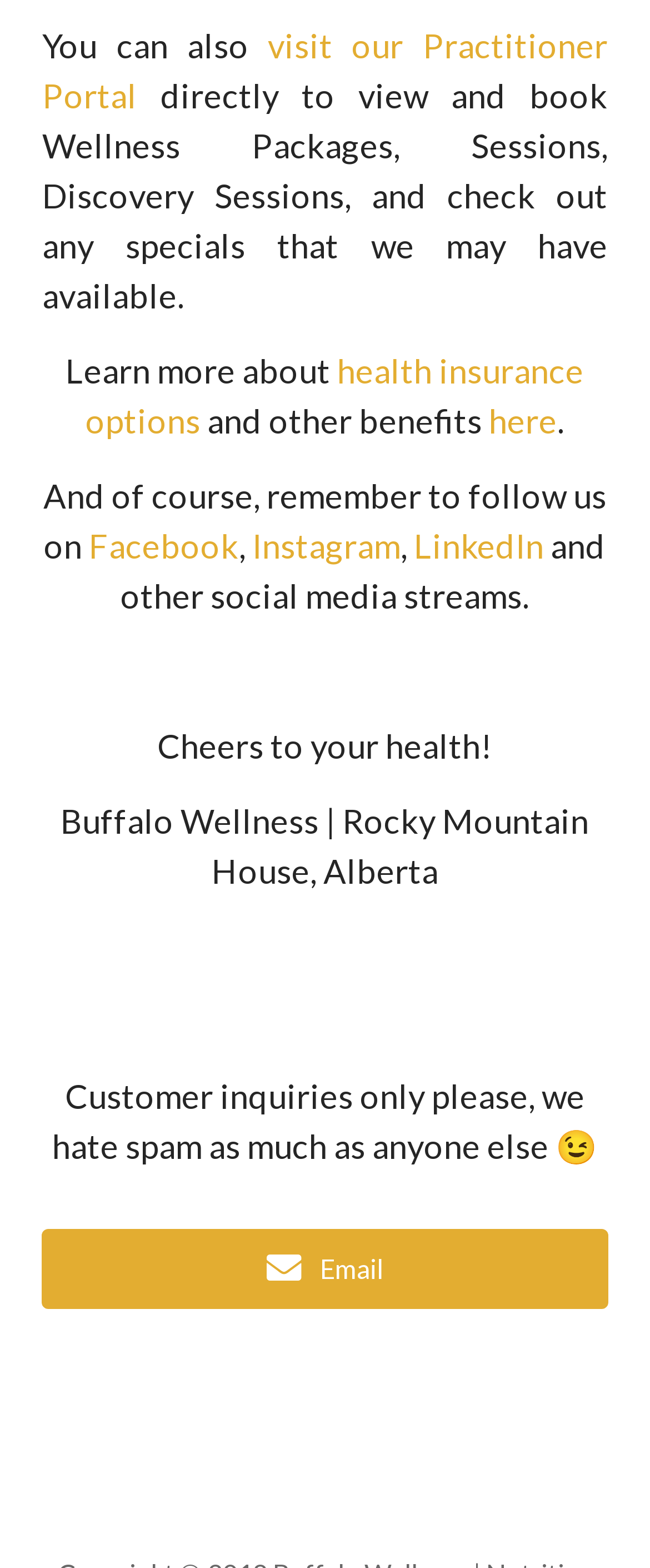How can customers contact the wellness center?
Based on the image, provide your answer in one word or phrase.

Email